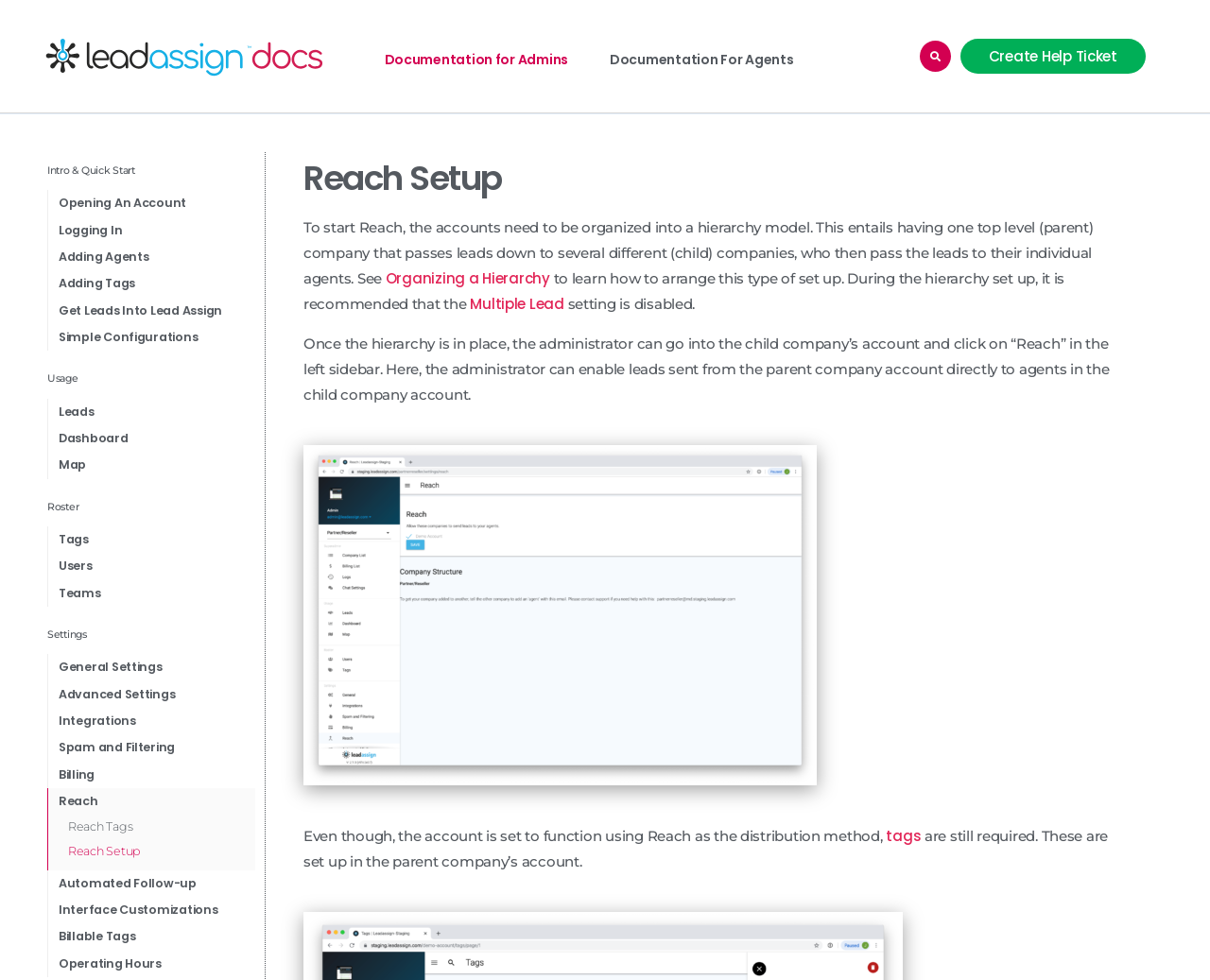Using the information in the image, give a detailed answer to the following question: What is required even though the account is set to function using Reach?

Although the account is set to function using Reach as the distribution method, tags are still required, and these are set up in the parent company’s account.